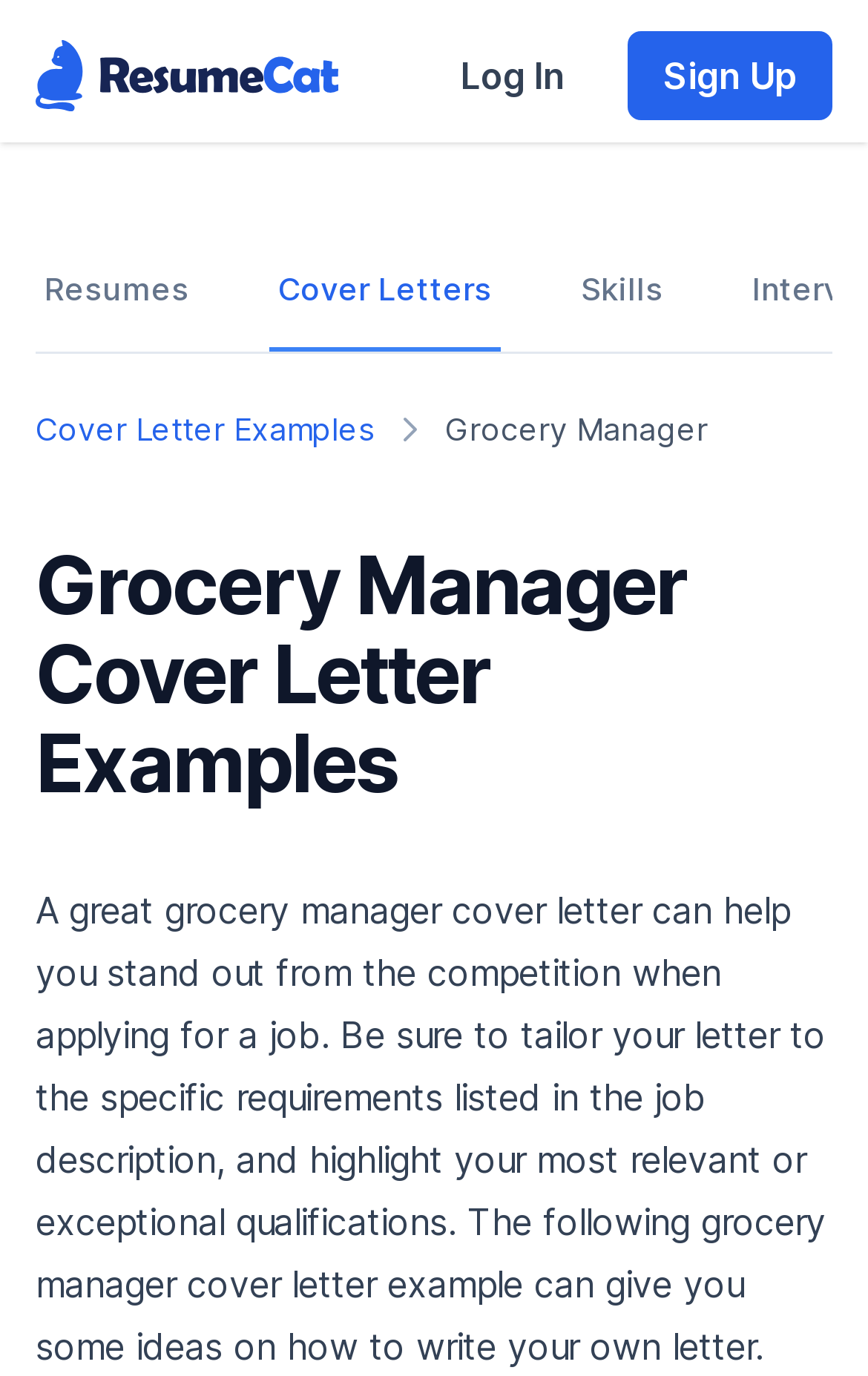What is the last link in the 'Career Resources Navigation' menu?
Using the image, give a concise answer in the form of a single word or short phrase.

Skills